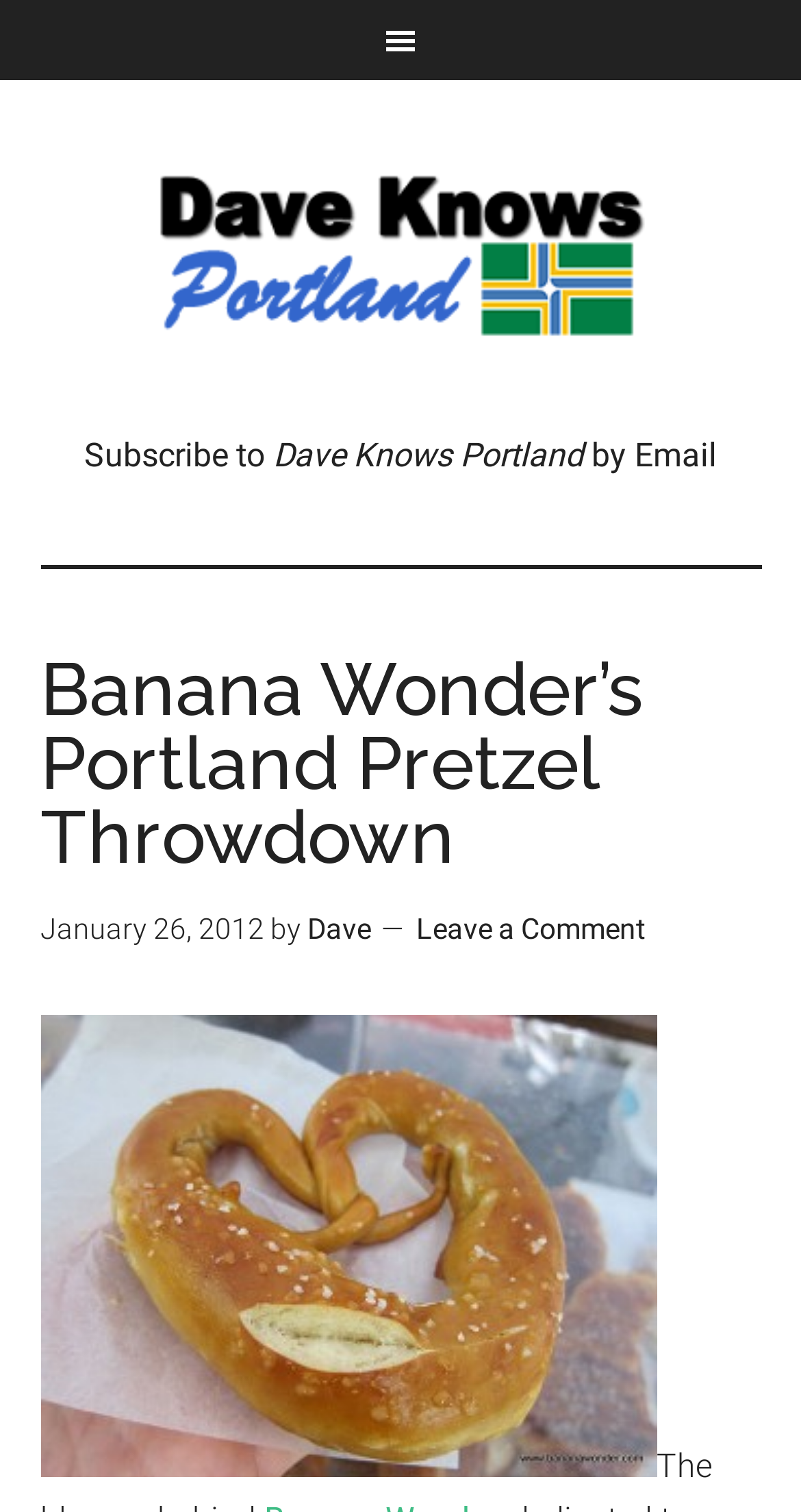Create a full and detailed caption for the entire webpage.

The webpage is about Banana Wonder's Portland Pretzel Throwdown. At the top, there is a navigation menu labeled "Main" that spans the entire width of the page. Below the navigation menu, there is a link to "Dave Knows Portland" on the left side of the page, taking up about half of the page's width. 

To the right of the "Dave Knows Portland" link, there is another link to "Subscribe to Dave Knows Portland by Email" that occupies most of the remaining width. 

Below these links, there is a header section that contains the title "Banana Wonder’s Portland Pretzel Throwdown" in a large font, centered at the top of this section. The title is followed by the date "January 26, 2012" and the author "by Dave" on the same line. 

On the same line as the date and author, there is a link to "Leave a Comment" on the right side of the page. 

Below the header section, there is an image of a pretzel, which is described as "Fressen Pretzel, photograph courtesy BananaWonder.com". The image is accompanied by a link with the same description, located below the image. The image and its corresponding link occupy about three-quarters of the page's width.